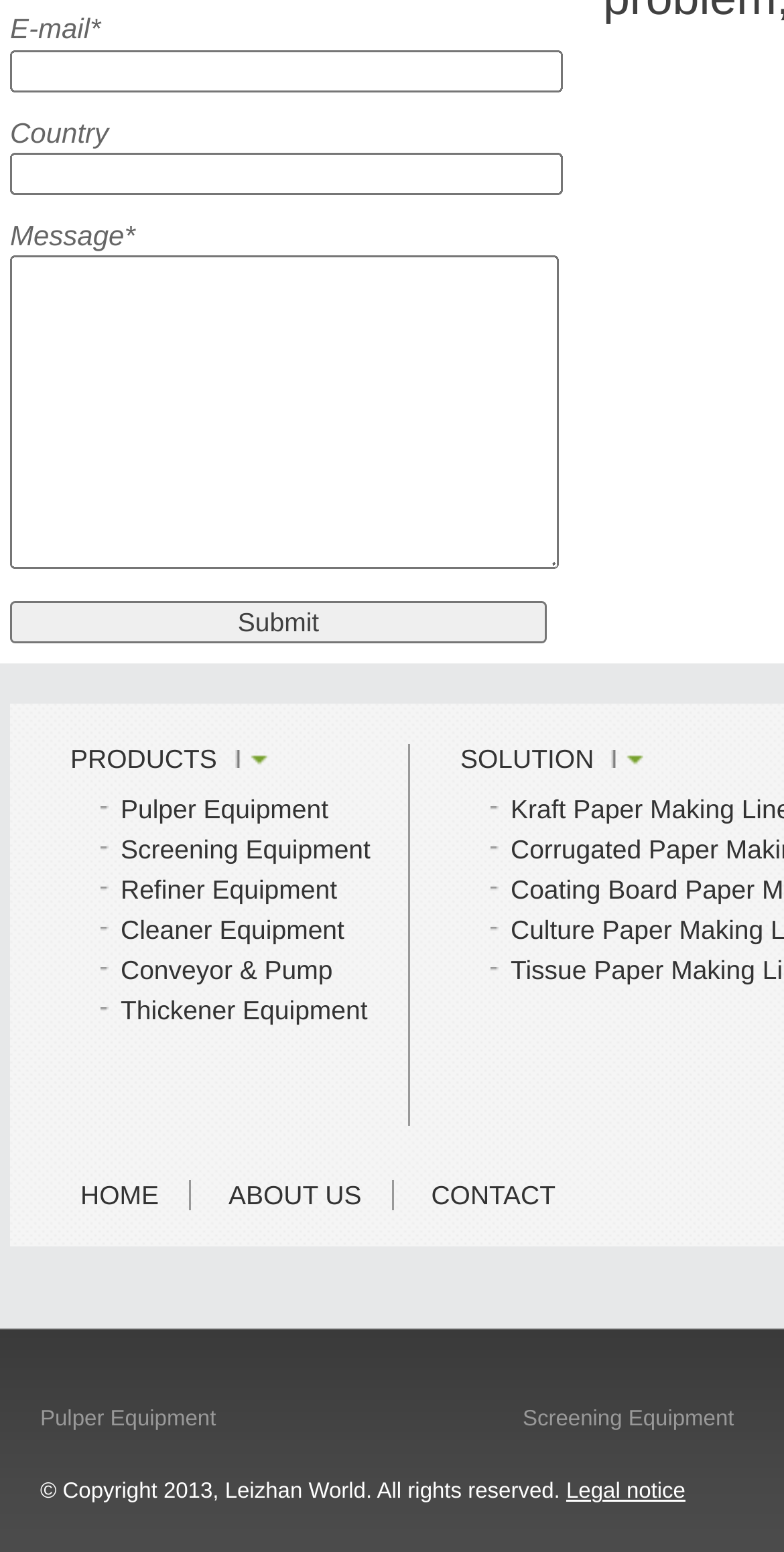What are the main sections of the website?
Look at the screenshot and respond with a single word or phrase.

HOME, ABOUT US, SOLUTION, CONTACT